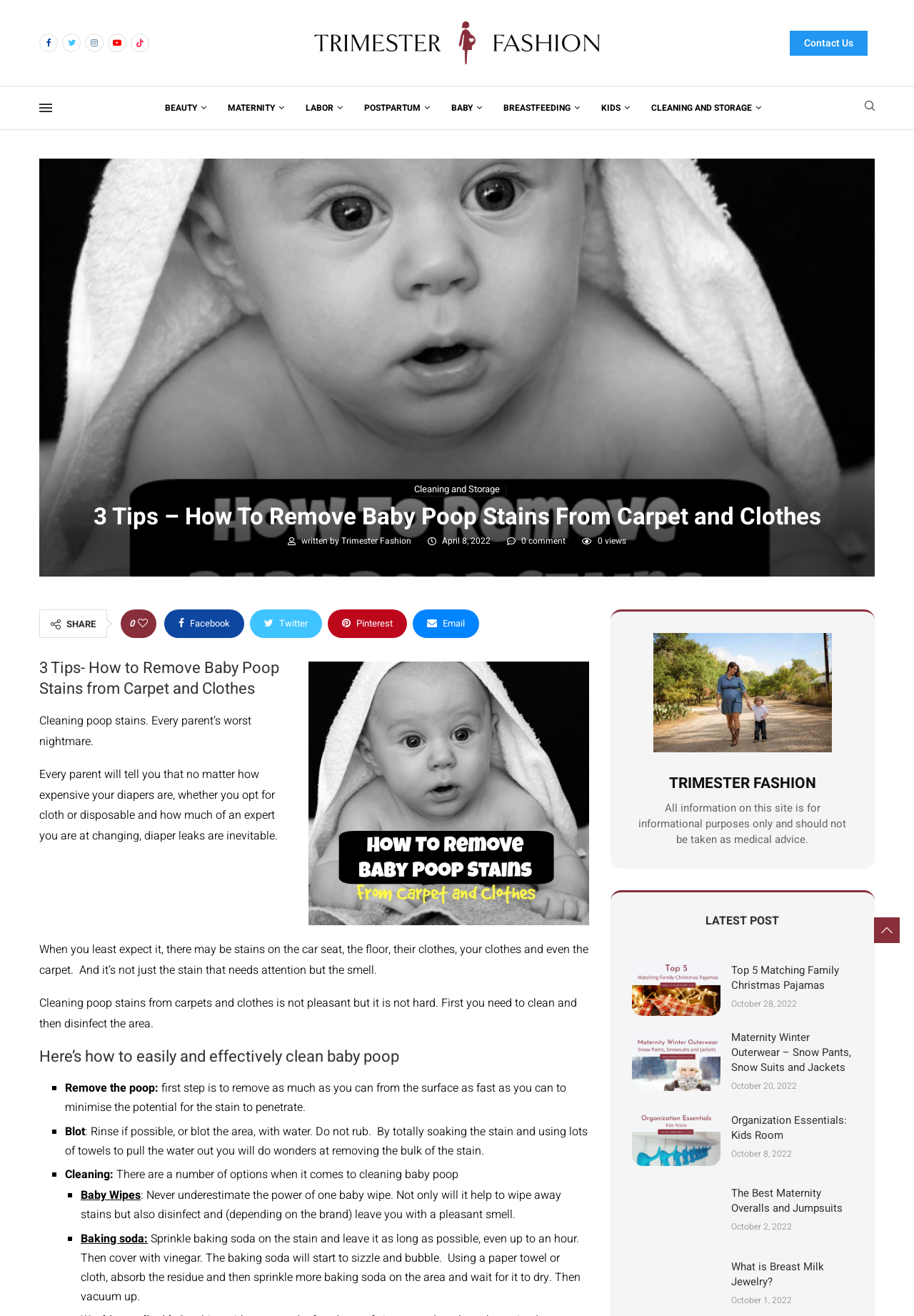What type of content is available on the 'TRIMESTER FASHION' website?
From the image, respond using a single word or phrase.

Maternity and baby-related content